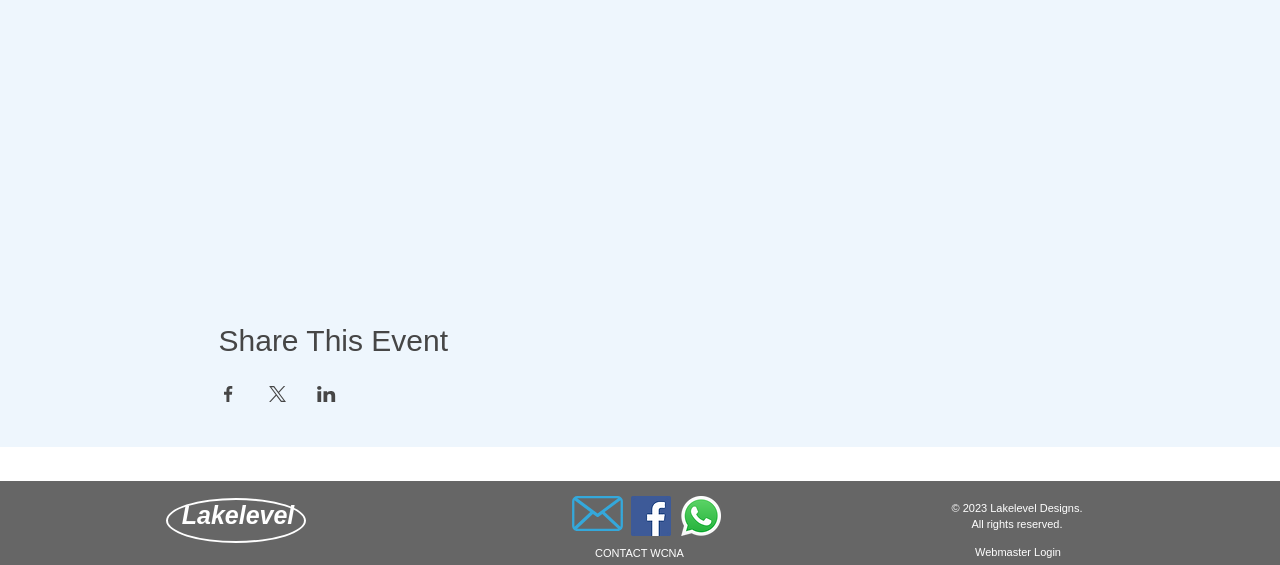What social media platforms are available in the social bar? Analyze the screenshot and reply with just one word or a short phrase.

Facebook, Whatsapp